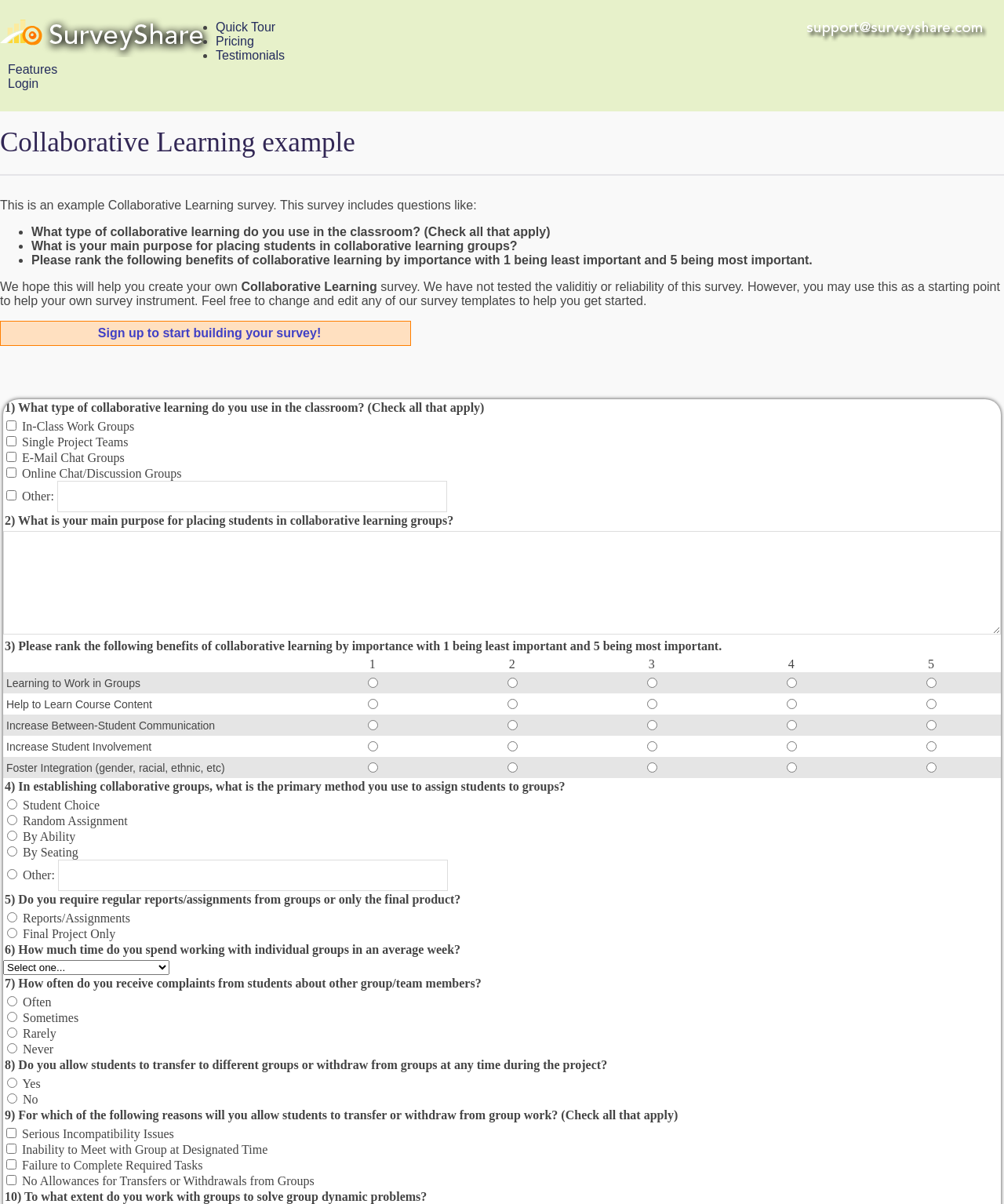Provide the bounding box coordinates for the UI element that is described by this text: "parent_node: Other: name="qother[36977]"". The coordinates should be in the form of four float numbers between 0 and 1: [left, top, right, bottom].

[0.058, 0.714, 0.446, 0.74]